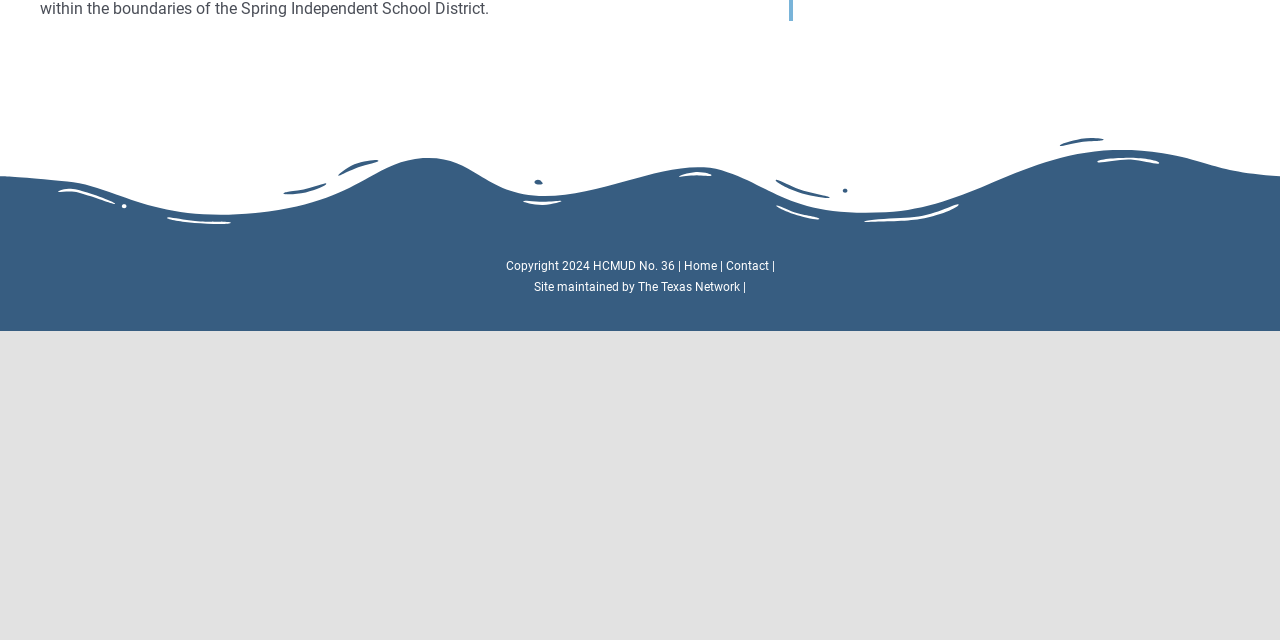Identify the bounding box for the given UI element using the description provided. Coordinates should be in the format (top-left x, top-left y, bottom-right x, bottom-right y) and must be between 0 and 1. Here is the description: Go to Top

[0.904, 0.945, 0.941, 1.0]